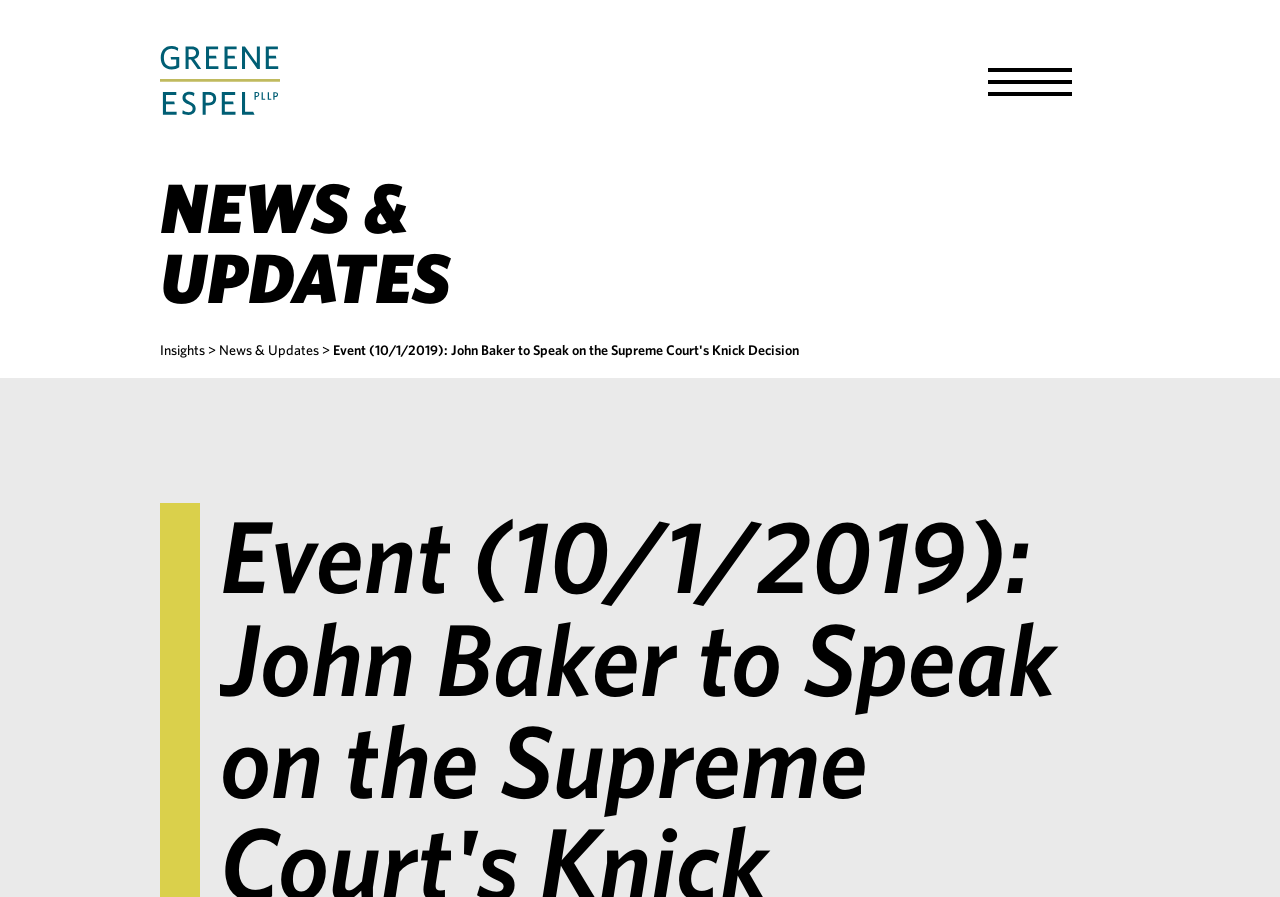What type of content is available under 'NEWS & UPDATES'?
From the details in the image, answer the question comprehensively.

Under the heading 'NEWS & UPDATES', there are links to 'Insights' and 'News & Updates', suggesting that this section provides access to news, updates, and insights related to the company or industry.